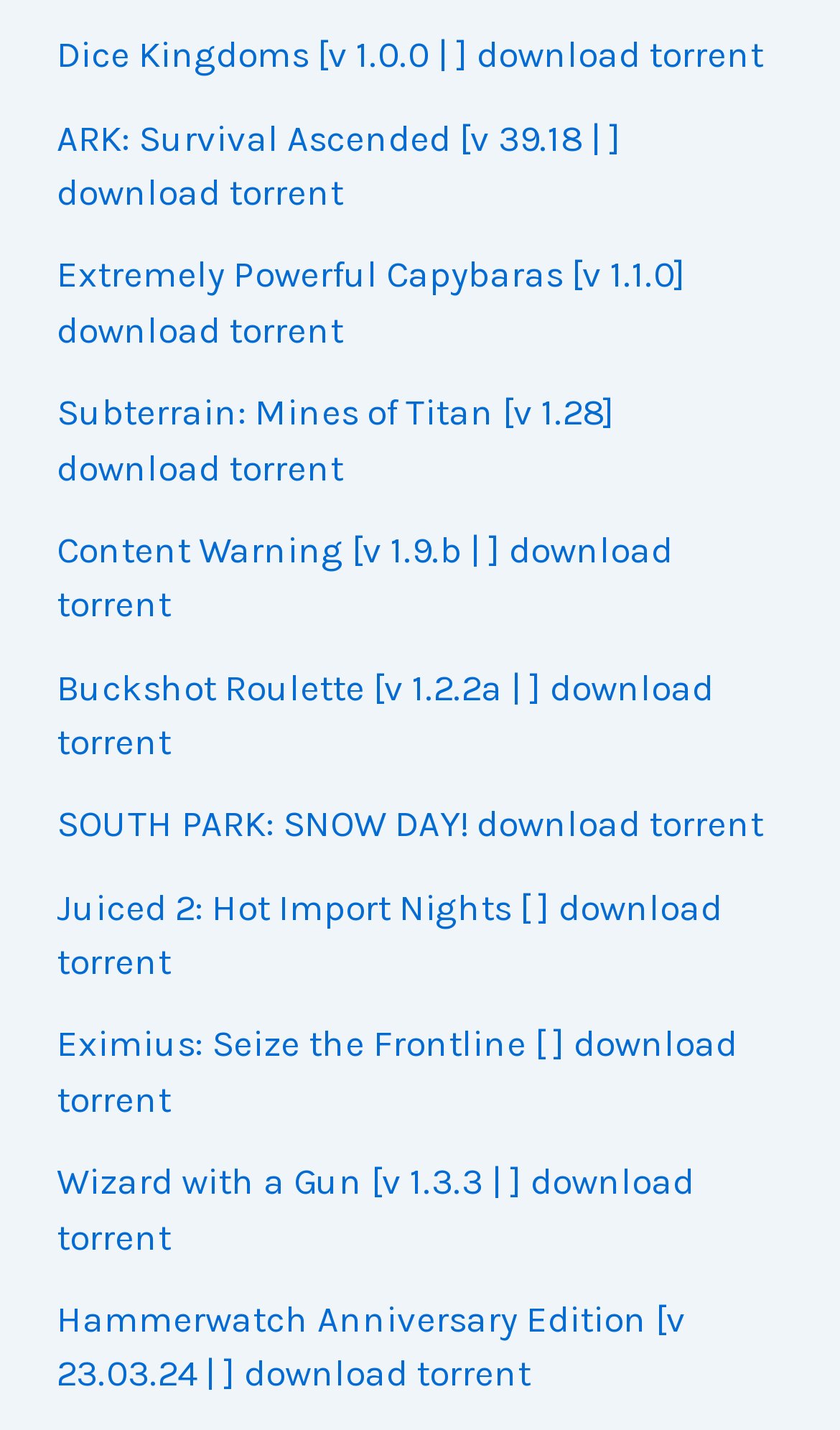What is the name of the first game torrent?
Please craft a detailed and exhaustive response to the question.

I looked at the first link element on the webpage and found that its OCR text is 'Dice Kingdoms [v 1.0.0 | ] download torrent', so the name of the first game torrent is 'Dice Kingdoms'.